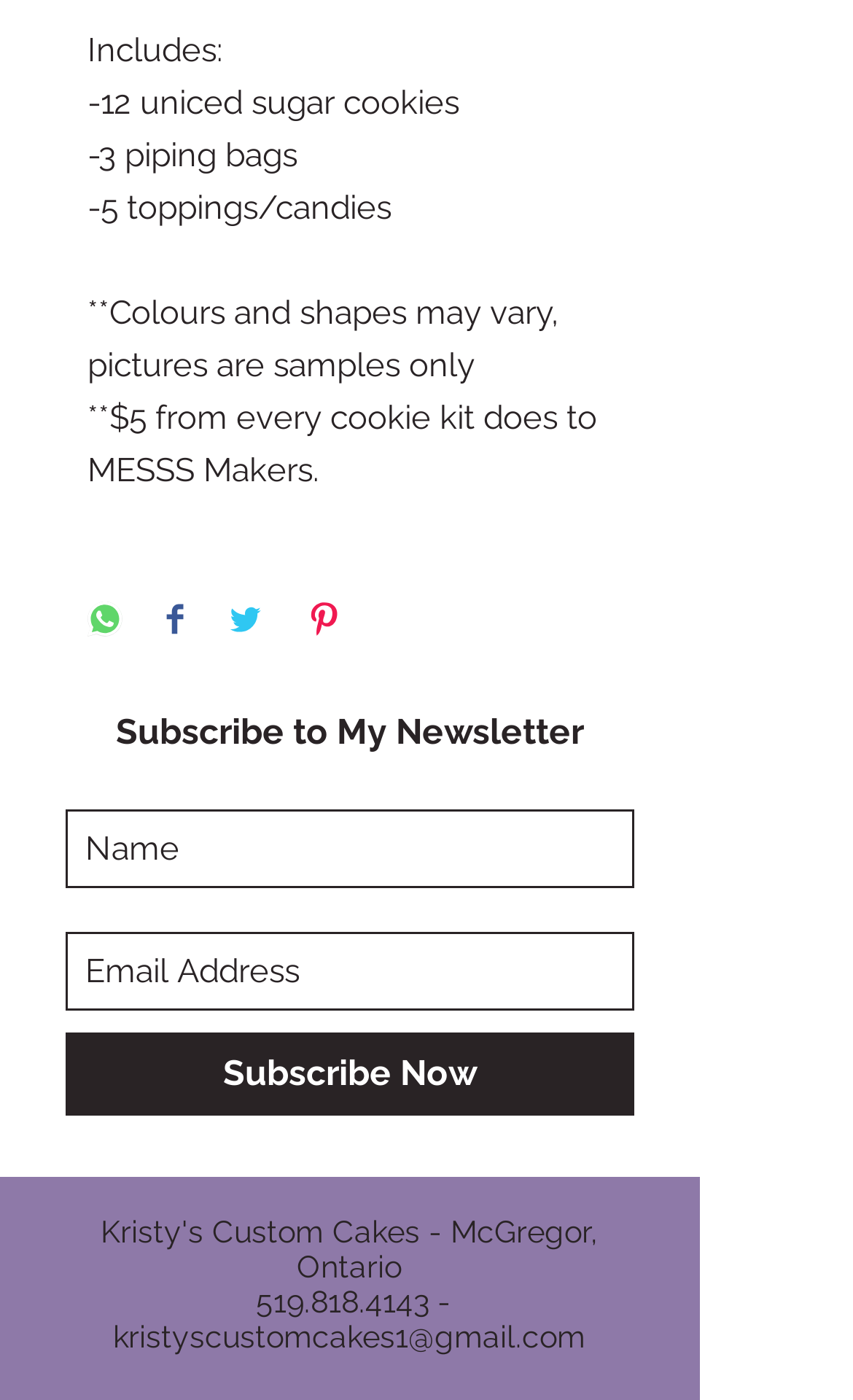What is the purpose of the cookie kit sale?
Using the image, give a concise answer in the form of a single word or short phrase.

To support MESSS Makers